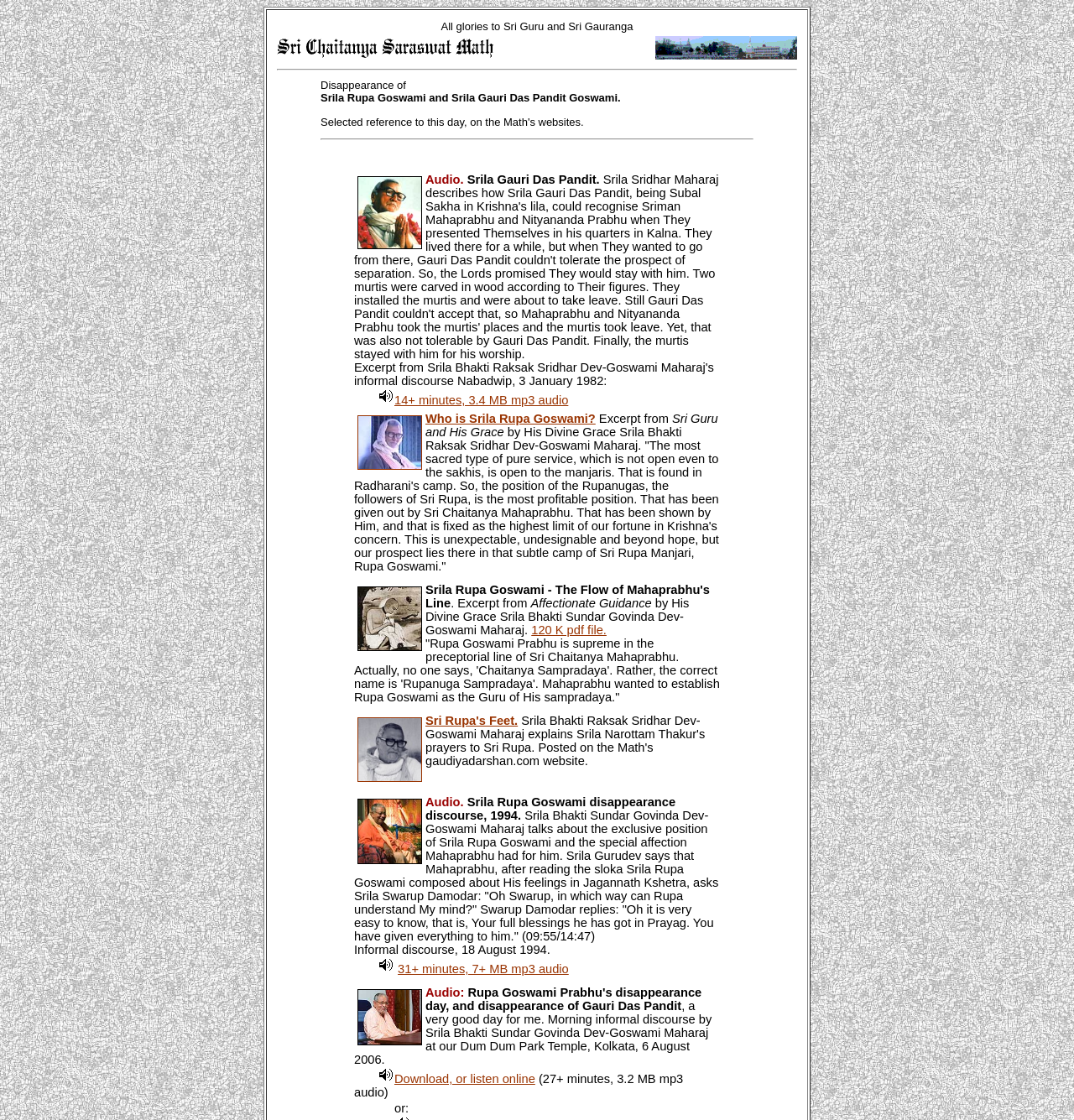Determine the bounding box for the HTML element described here: "Download, or listen online". The coordinates should be given as [left, top, right, bottom] with each number being a float between 0 and 1.

[0.367, 0.957, 0.498, 0.969]